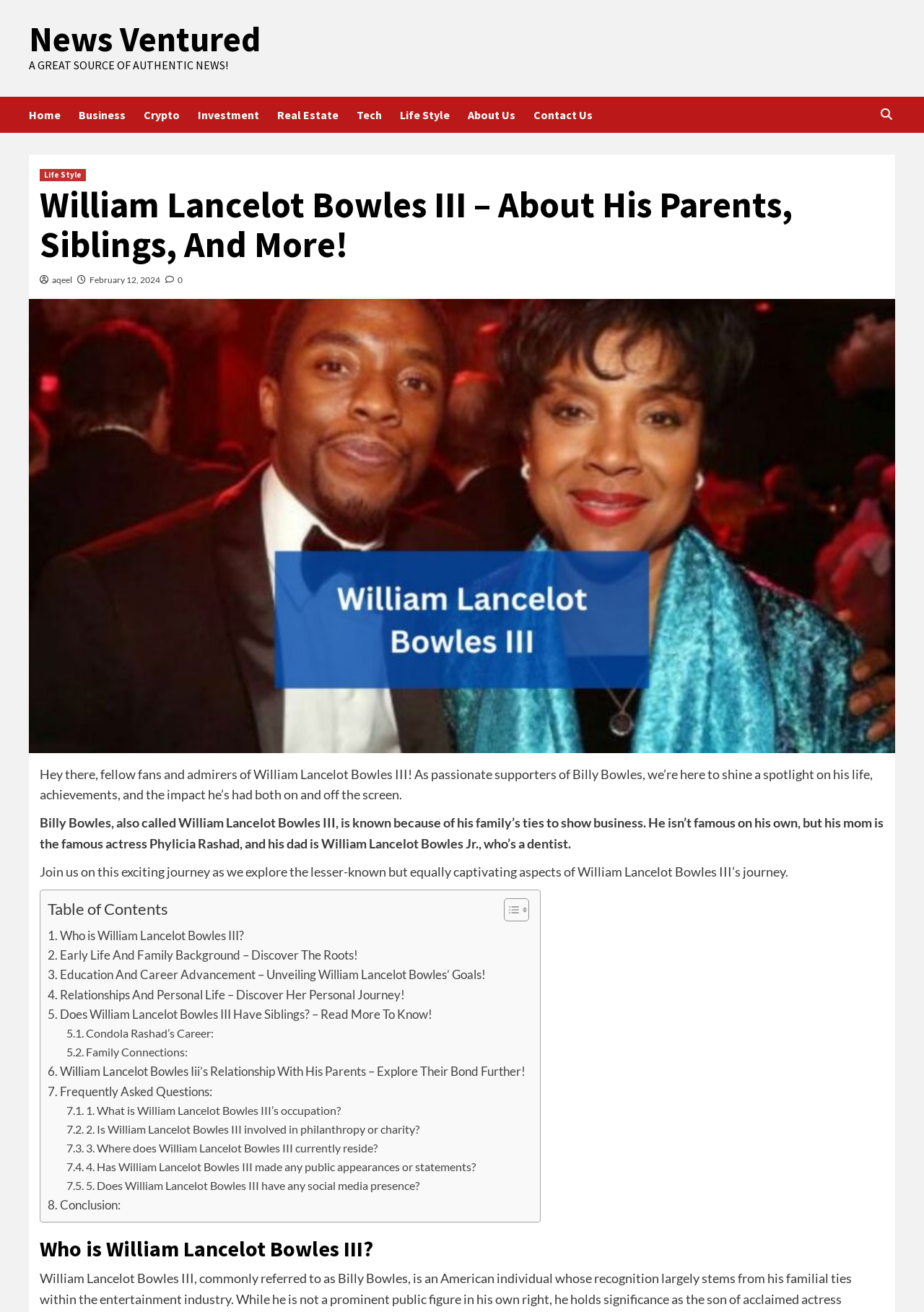How many FAQs are listed on the webpage?
Use the image to give a comprehensive and detailed response to the question.

The webpage has a section dedicated to Frequently Asked Questions, which lists 5 questions and their corresponding answers about William Lancelot Bowles III.